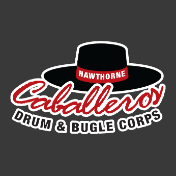Generate a detailed caption that describes the image.

The image displays the official logo of the Hawthorne Caballeros Drum & Bugle Corps. This logo features a prominent black hat, which symbolizes tradition and excellence in the marching arts. Beneath the hat, the word "Caballeros" is boldly inscribed in red, reflecting the organization's spirited identity, while "DRUM & BUGLE CORPS" is presented in a clean white font, emphasizing their musical focus. The overall design is set against a dark background, enhancing the visibility of the logo's colors and elements. The Hawthorne Caballeros have been a significant presence in the drum corps scene for over 78 years, offering performers and audiences alike a rich history in musical performance and community spirit.